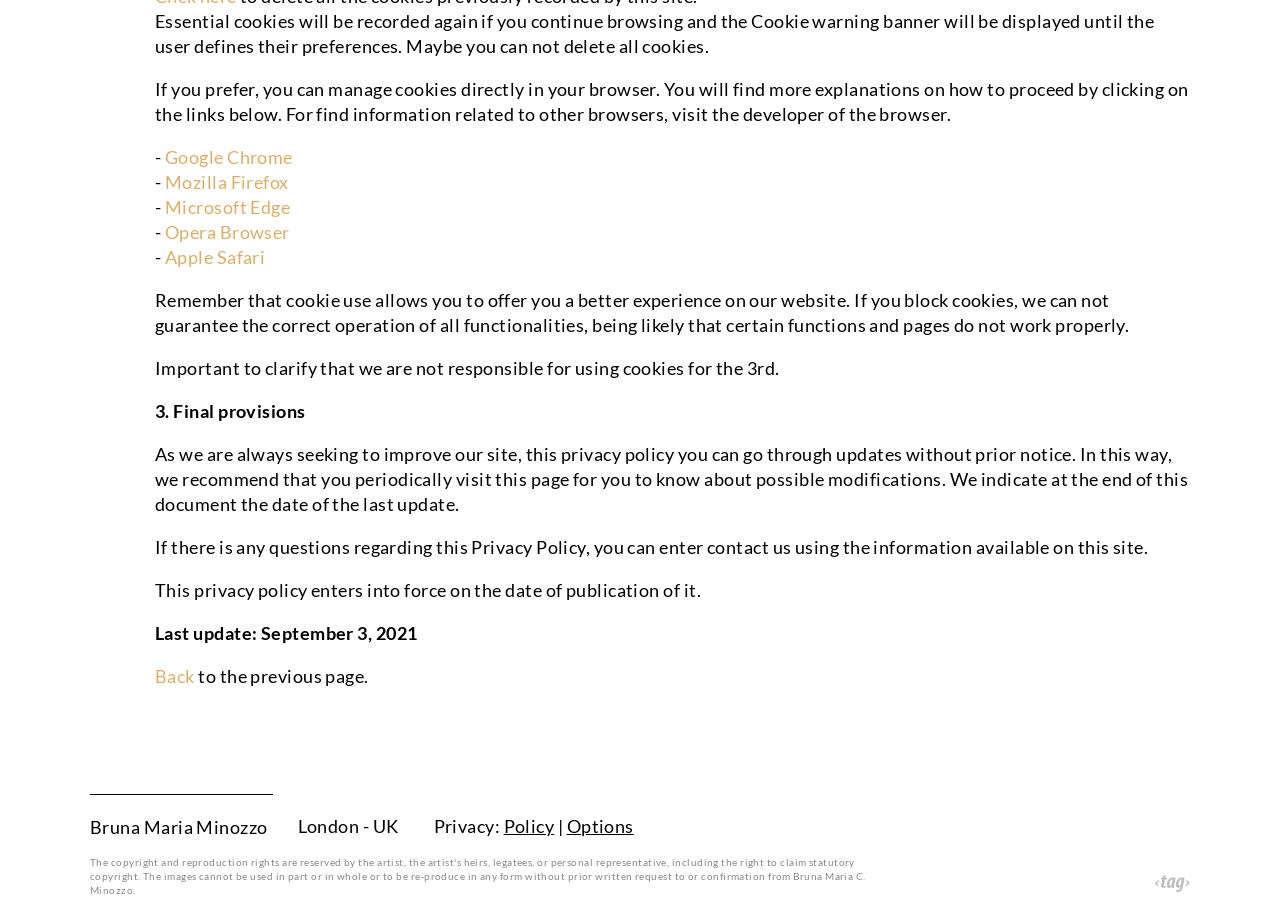How can users manage cookies?
Look at the image and answer the question using a single word or phrase.

directly in browser